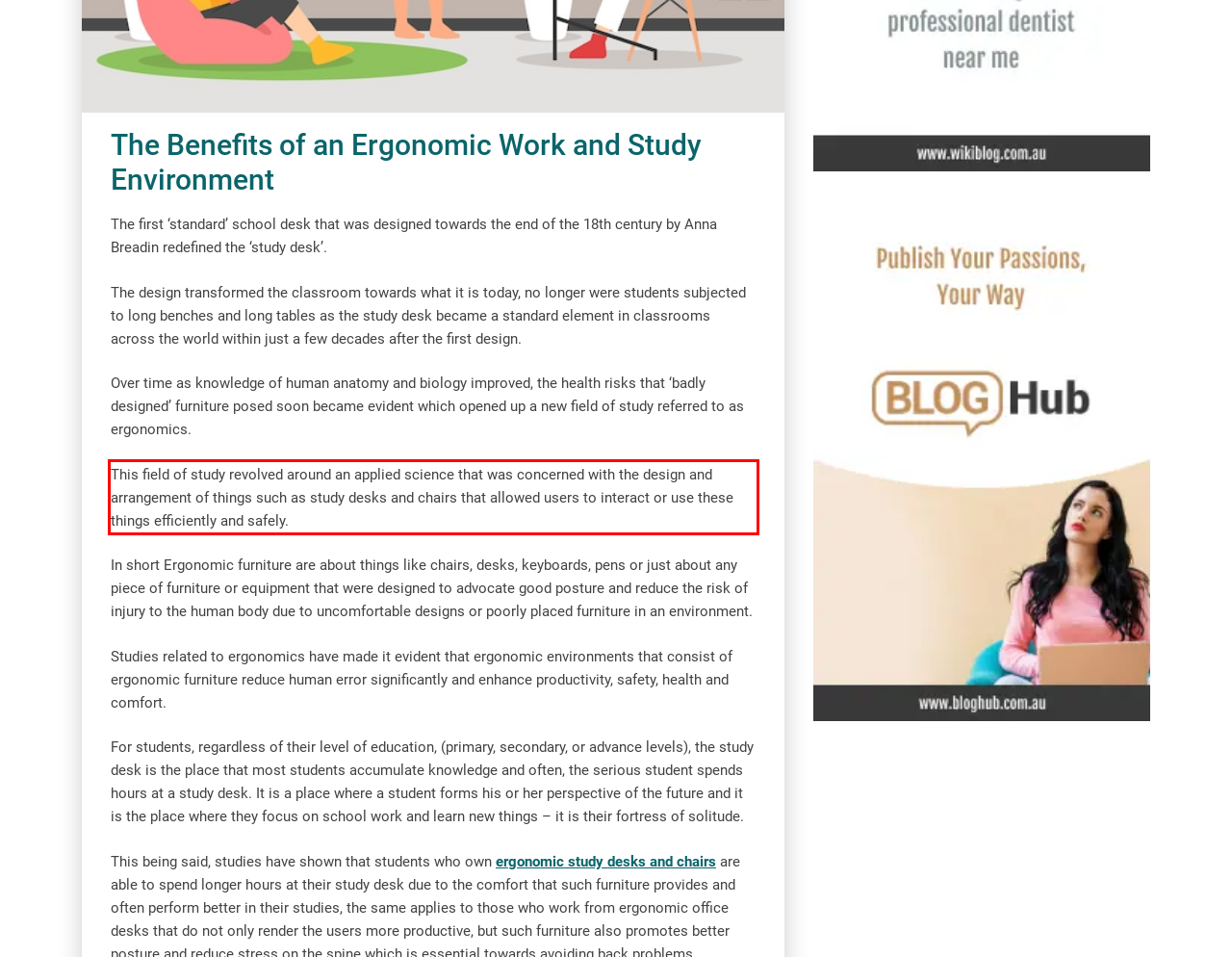Examine the webpage screenshot and use OCR to recognize and output the text within the red bounding box.

This field of study revolved around an applied science that was concerned with the design and arrangement of things such as study desks and chairs that allowed users to interact or use these things efficiently and safely.